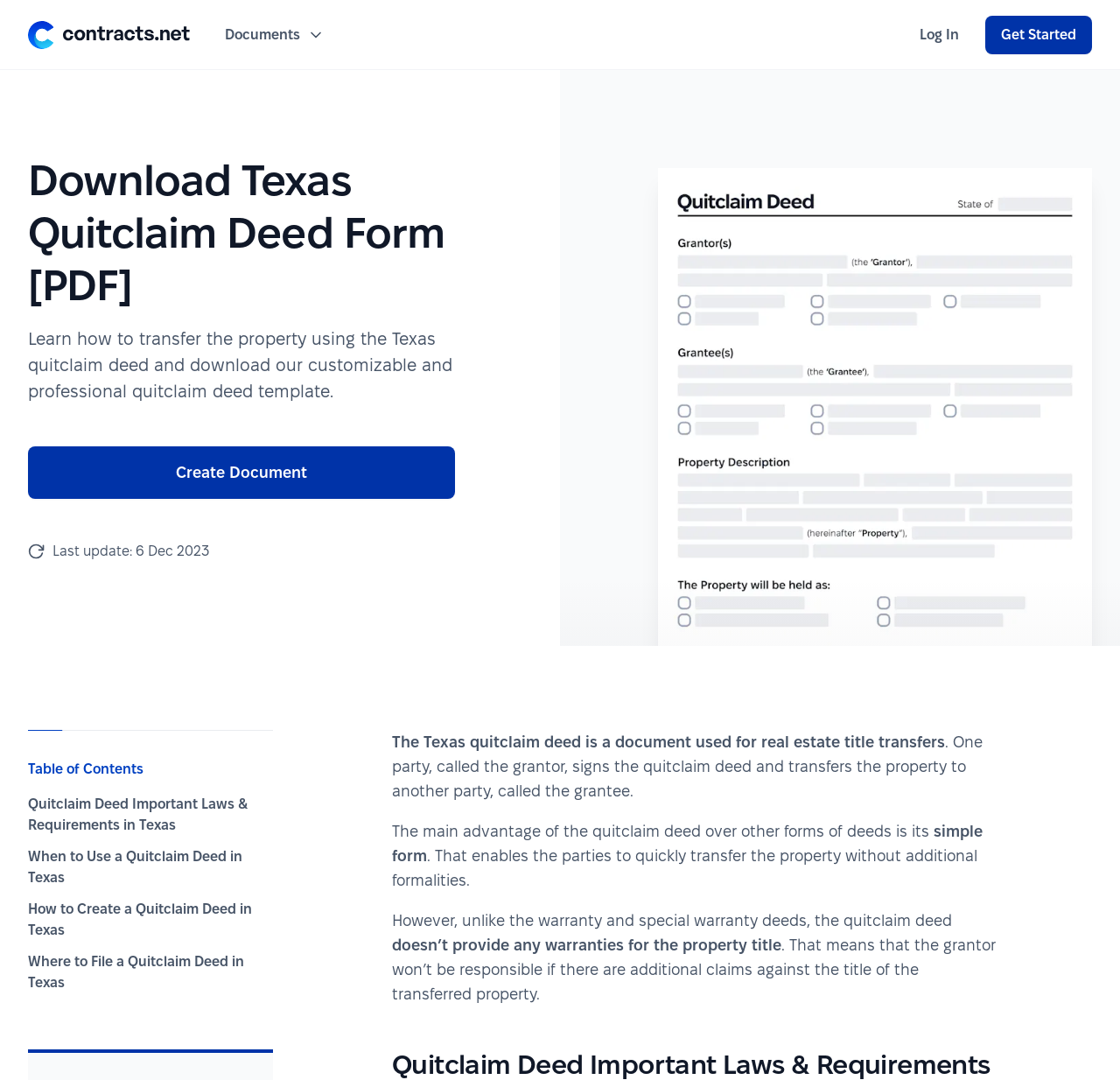Review the image closely and give a comprehensive answer to the question: What is the main topic of this webpage?

Based on the webpage content, it appears that the main topic is related to the Texas quitclaim deed, as indicated by the heading 'Download Texas Quitclaim Deed Form [PDF]' and the various sections discussing the laws, requirements, and process of creating a quitclaim deed in Texas.